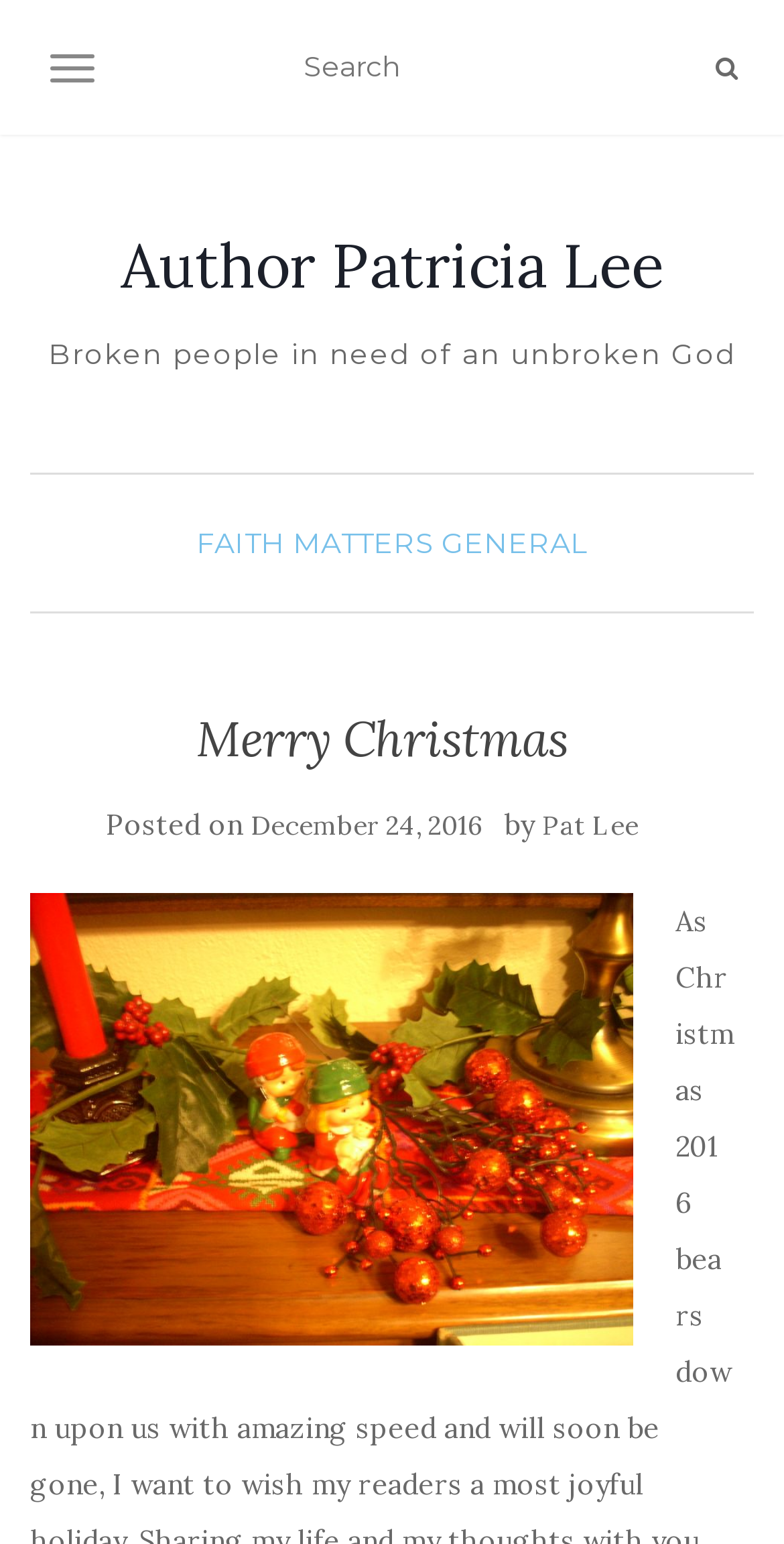What is the title of the article?
Can you provide a detailed and comprehensive answer to the question?

I found the title by looking at the heading 'Merry Christmas' in the article's content section.